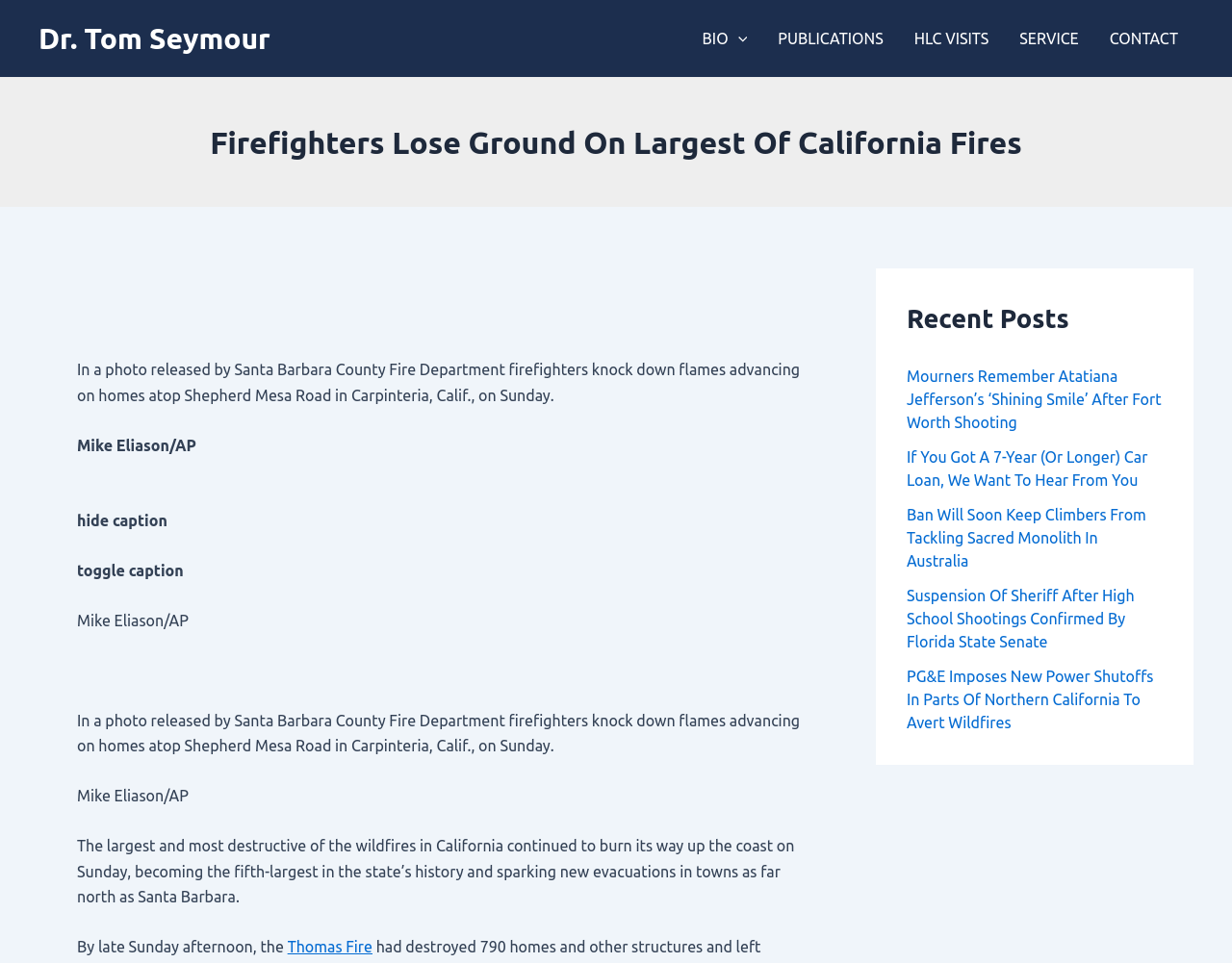Please identify the bounding box coordinates of where to click in order to follow the instruction: "Visit the akun slot vip website".

None